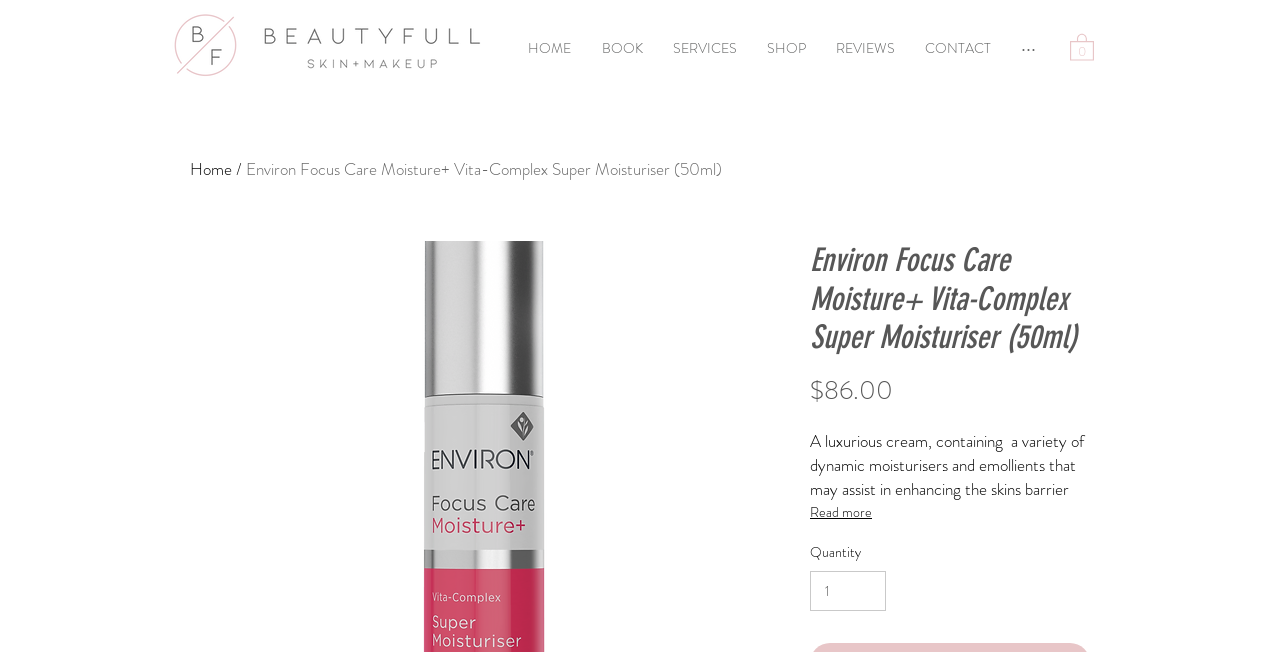Please determine the bounding box coordinates of the element to click in order to execute the following instruction: "View product details of Kooper Right Hand Facing Chaise Longue, Sapphire Blue Velvet". The coordinates should be four float numbers between 0 and 1, specified as [left, top, right, bottom].

None